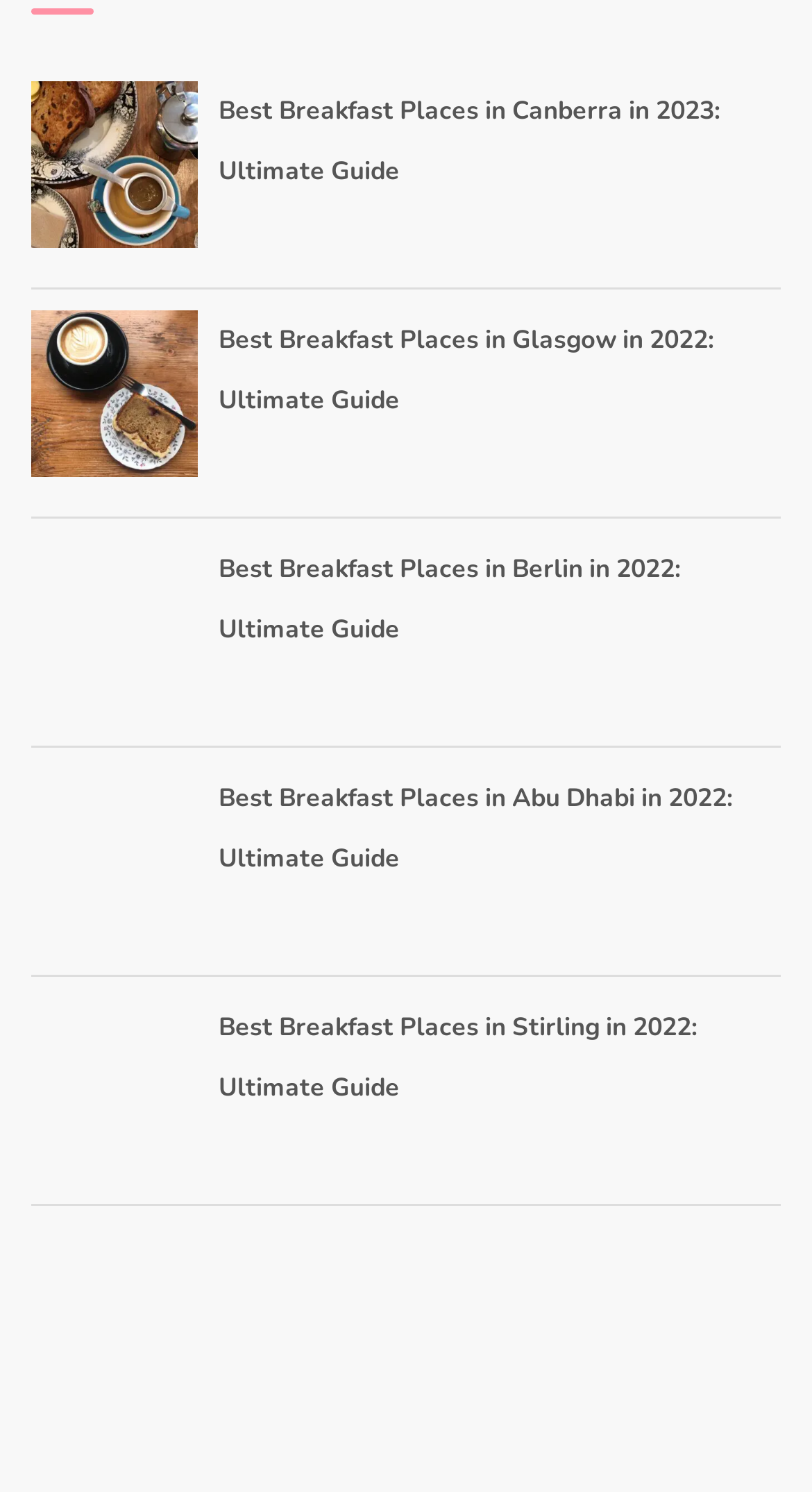Identify the bounding box of the HTML element described as: "alt="Aqua-2022-25-9--01-49-52-460.jpg"".

[0.038, 0.531, 0.269, 0.565]